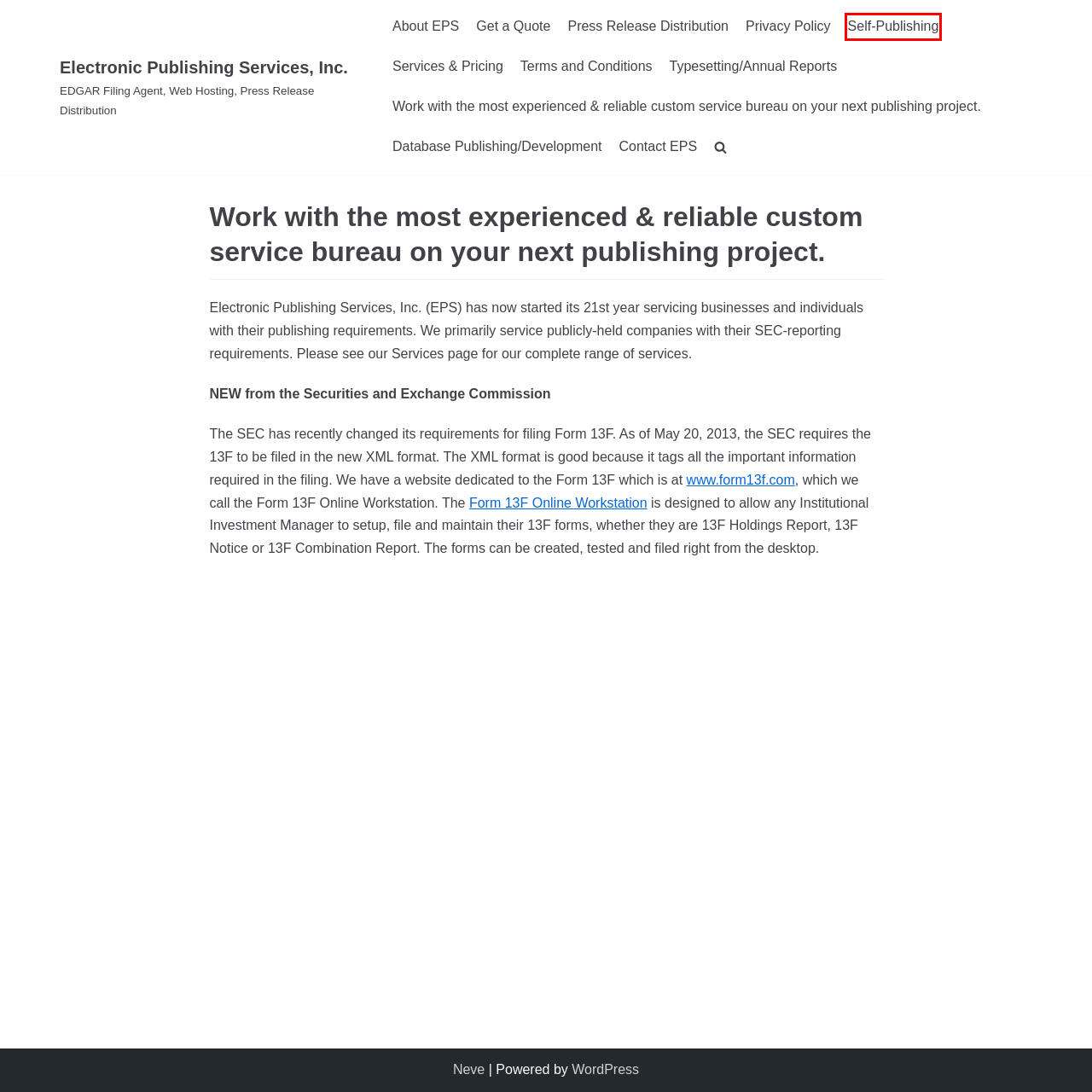You have a screenshot of a webpage, and a red bounding box highlights an element. Select the webpage description that best fits the new page after clicking the element within the bounding box. Options are:
A. Call (508) 544-1254 | Electronic Publishing Services, Inc.
B. Self-Publishing – Electronic Publishing Services, Inc.
C. Press Release Distribution – Electronic Publishing Services, Inc.
D. Contact EPS – Electronic Publishing Services, Inc.
E. Privacy Policy – Electronic Publishing Services, Inc.
F. Database Publishing/Development – Electronic Publishing Services, Inc.
G. Typesetting/Annual Reports – Electronic Publishing Services, Inc.
H. Terms and Conditions – Electronic Publishing Services, Inc.

B